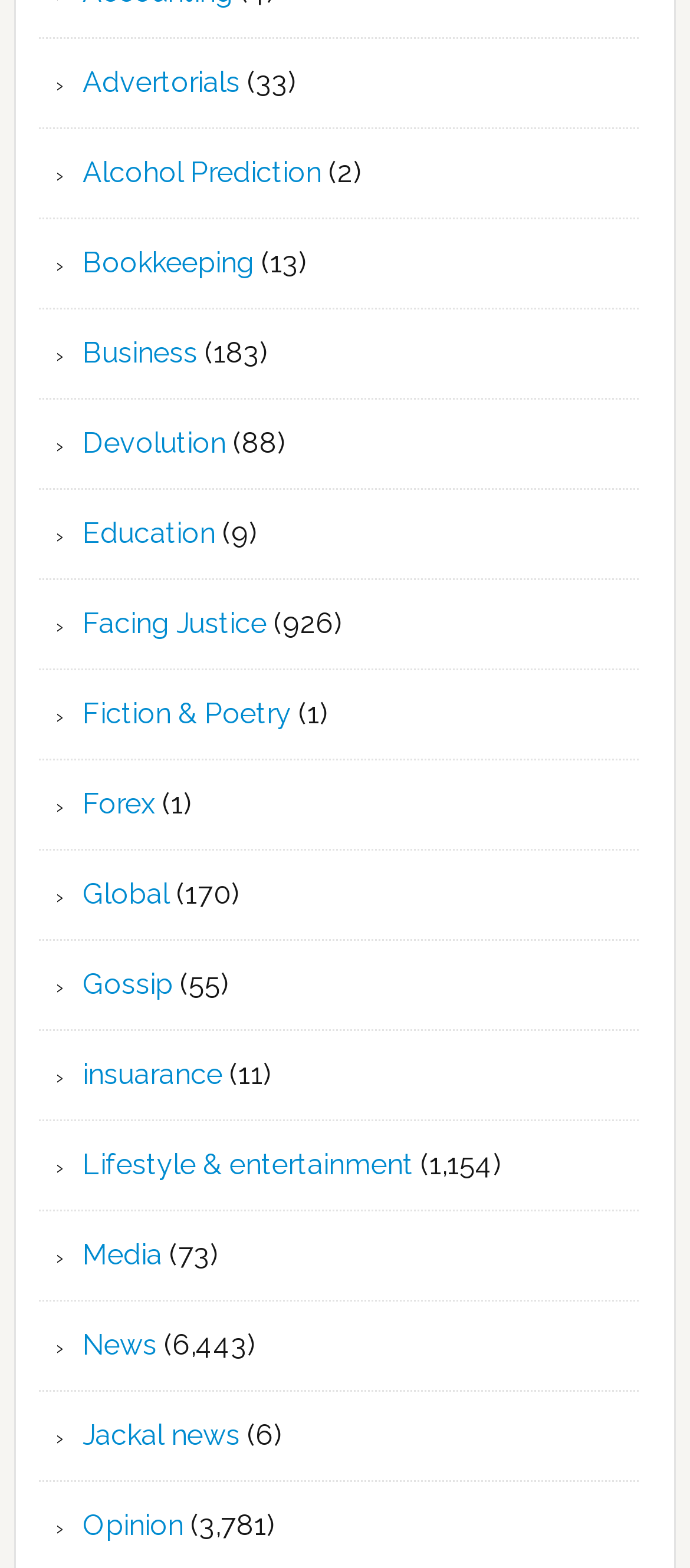Determine the bounding box coordinates for the UI element matching this description: "Business".

[0.12, 0.214, 0.287, 0.235]